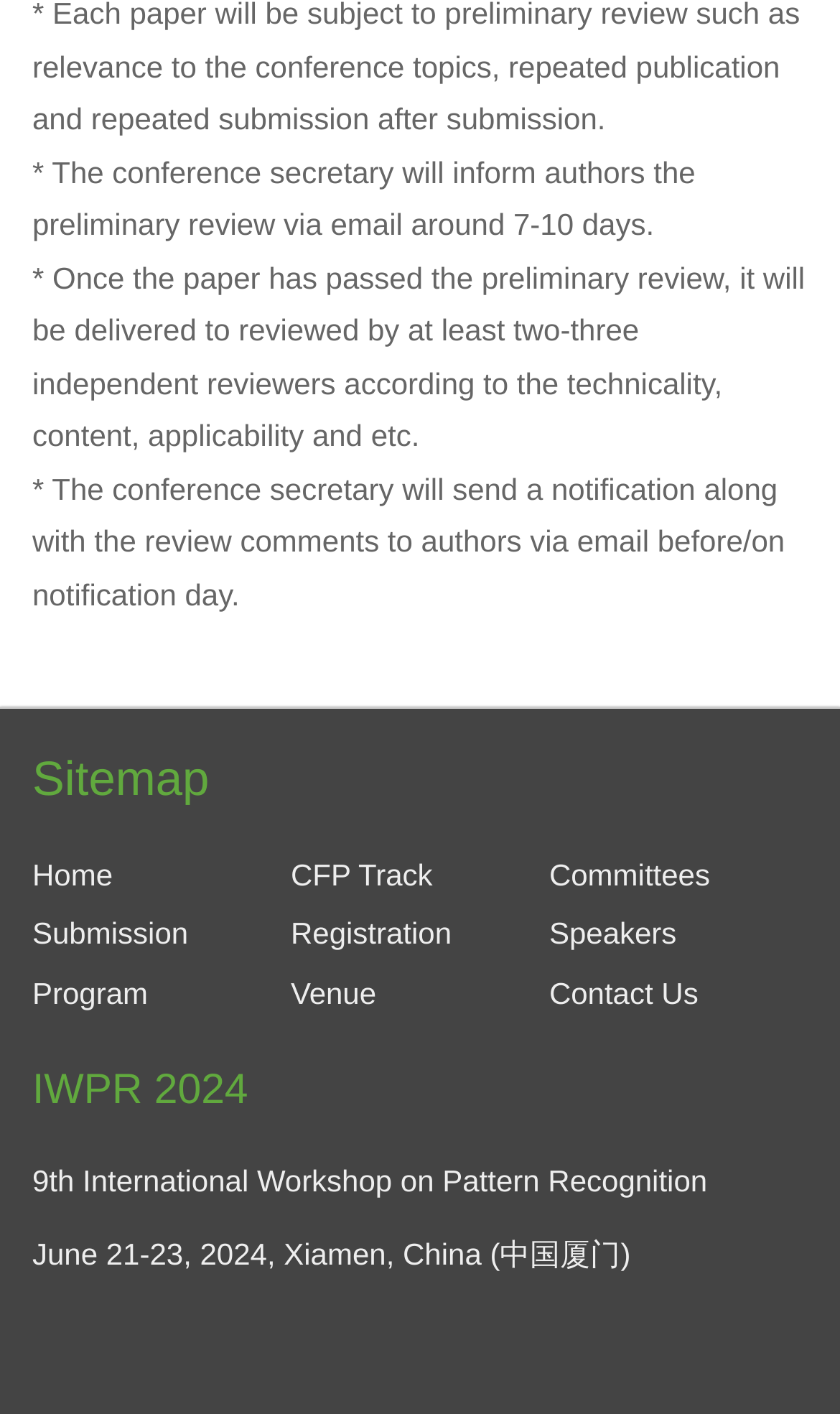What is the date of the IWPR 2024 workshop?
Using the information presented in the image, please offer a detailed response to the question.

The webpage mentions that the 9th International Workshop on Pattern Recognition will take place on June 21-23, 2024, in Xiamen, China.